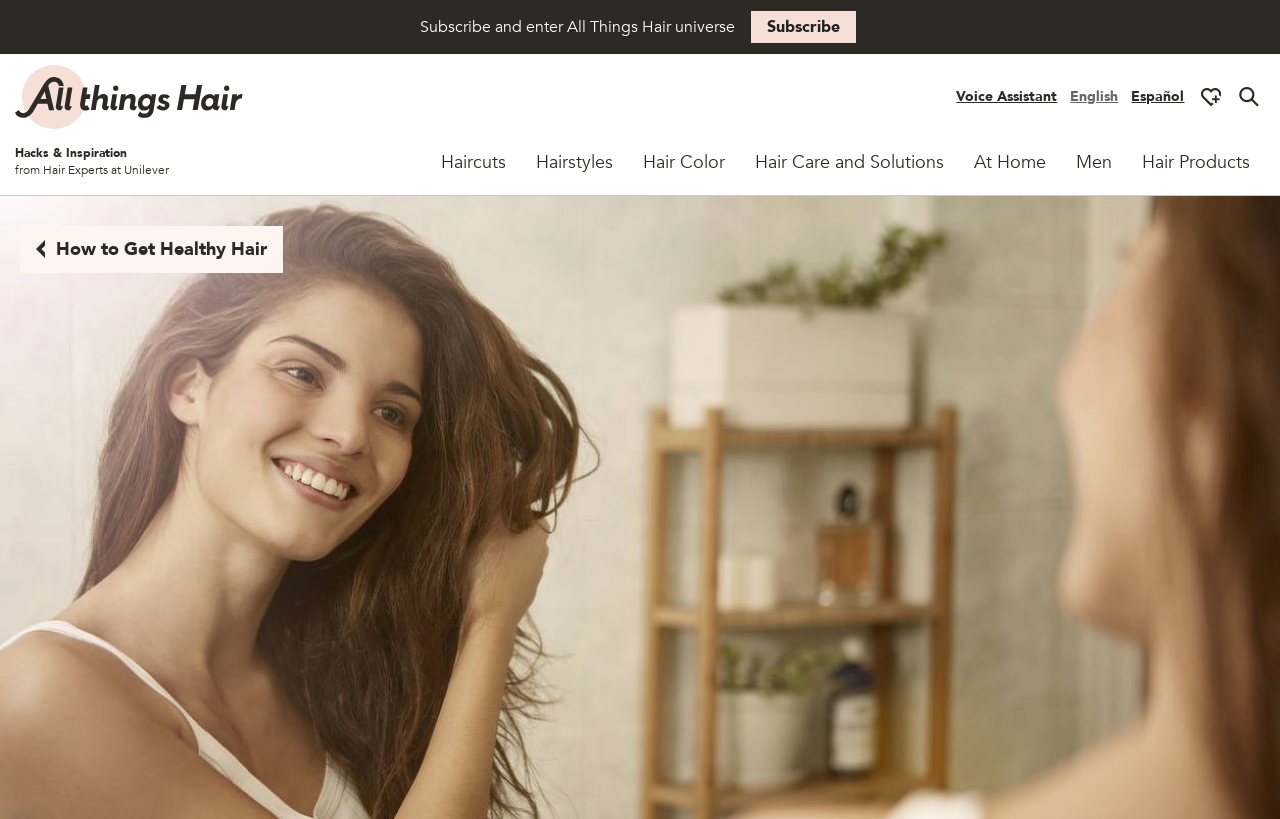Please provide a one-word or short phrase answer to the question:
What type of content is available on this webpage?

Hair-related content